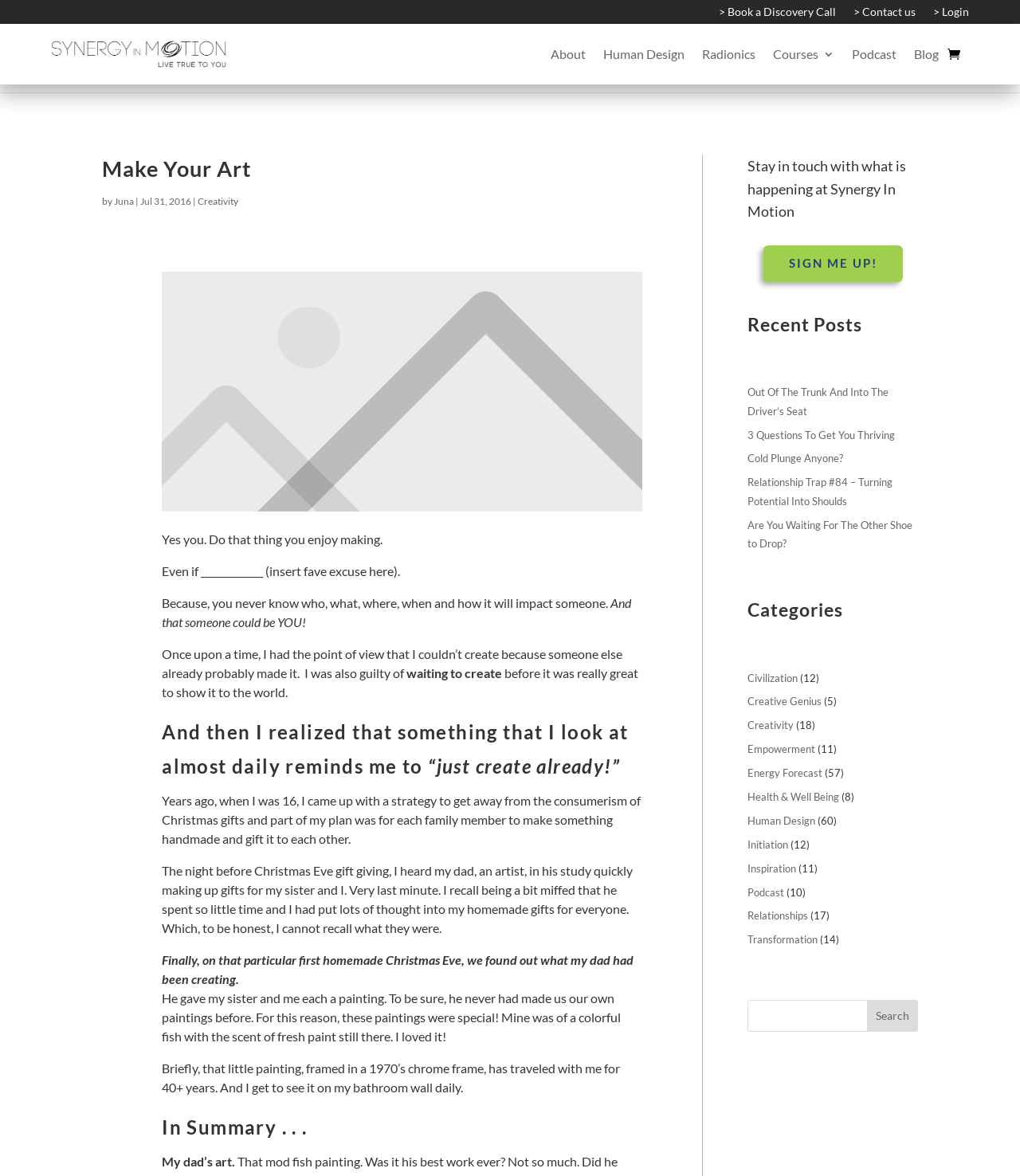Give a one-word or short-phrase answer to the following question: 
What is the significance of the painting given by the author's dad?

It was special and traveled with the author for 40+ years